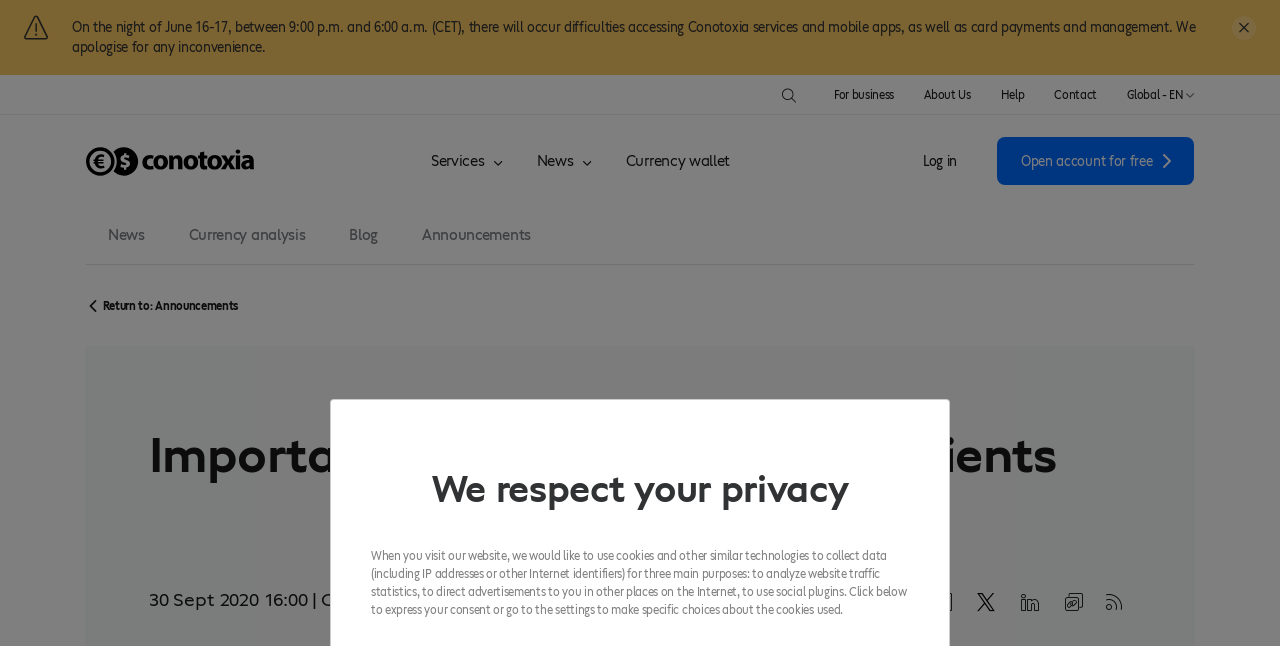What is the currency wallet?
Please give a detailed answer to the question using the information shown in the image.

The currency wallet is a service offered by Conotoxia, likely allowing users to store and manage their currencies online.